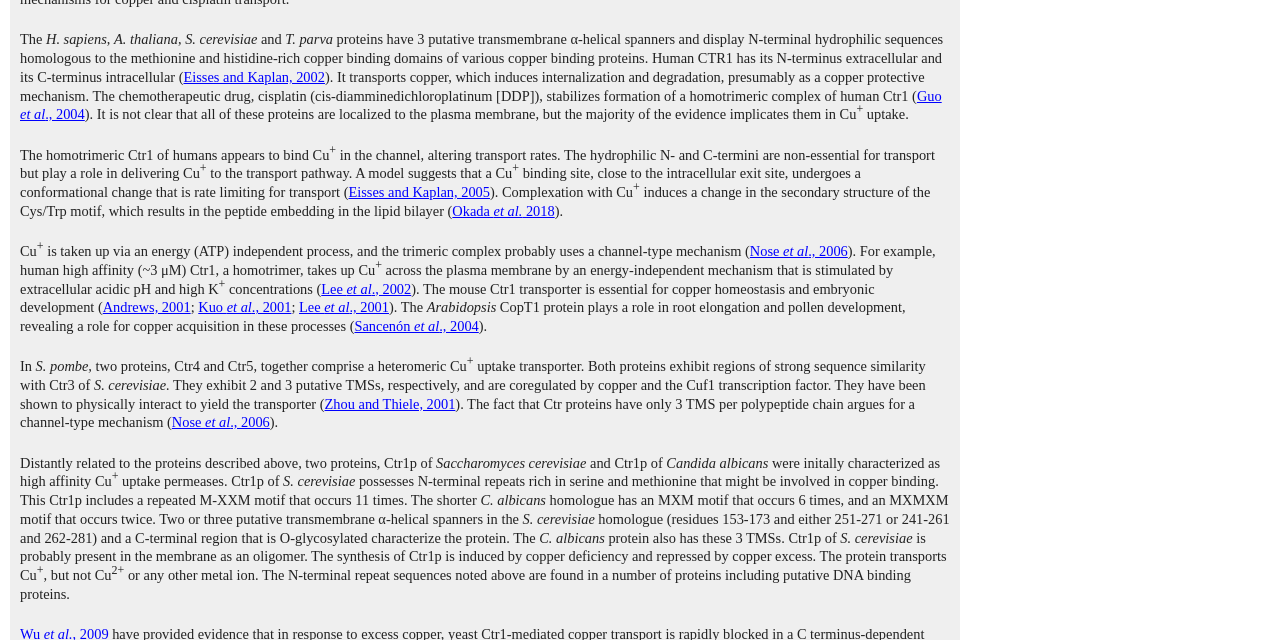Please provide the bounding box coordinates for the UI element as described: "Andrews, 2001". The coordinates must be four floats between 0 and 1, represented as [left, top, right, bottom].

[0.08, 0.468, 0.149, 0.493]